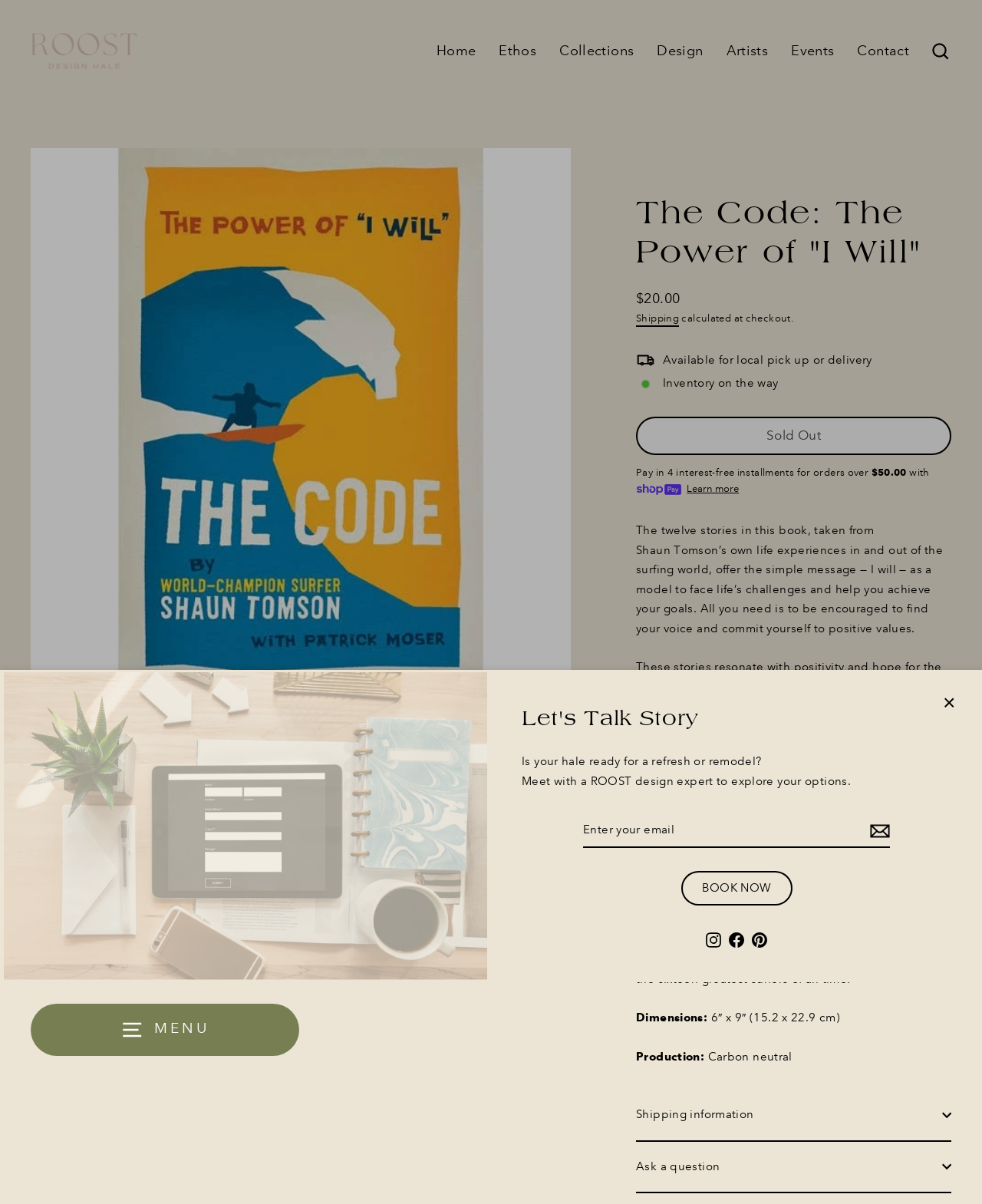Who is the author of this book?
Use the screenshot to answer the question with a single word or phrase.

Shaun Tomson